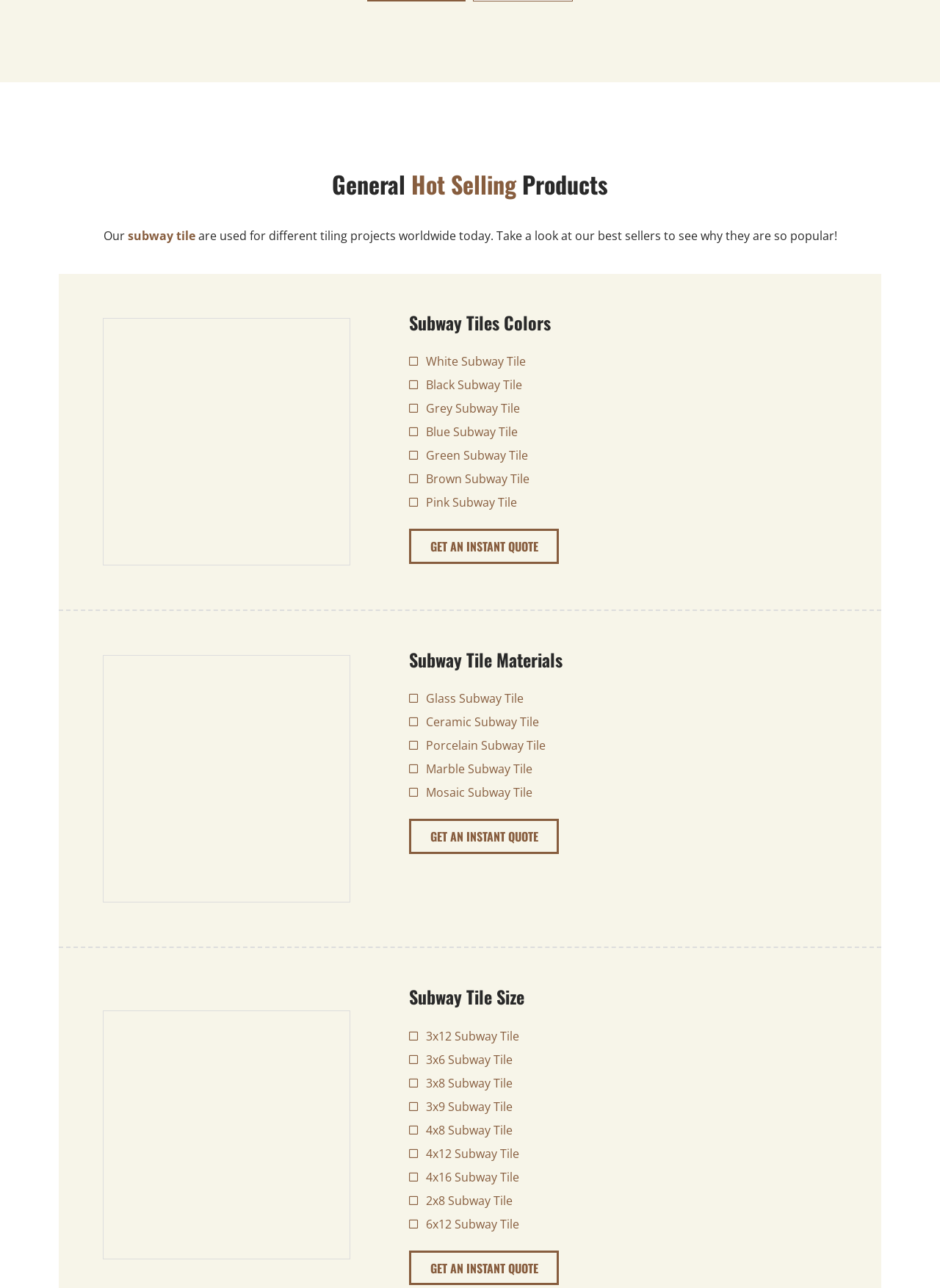Identify the bounding box coordinates for the region of the element that should be clicked to carry out the instruction: "Explore '3x12 Subway Tile'". The bounding box coordinates should be four float numbers between 0 and 1, i.e., [left, top, right, bottom].

[0.435, 0.795, 0.898, 0.813]